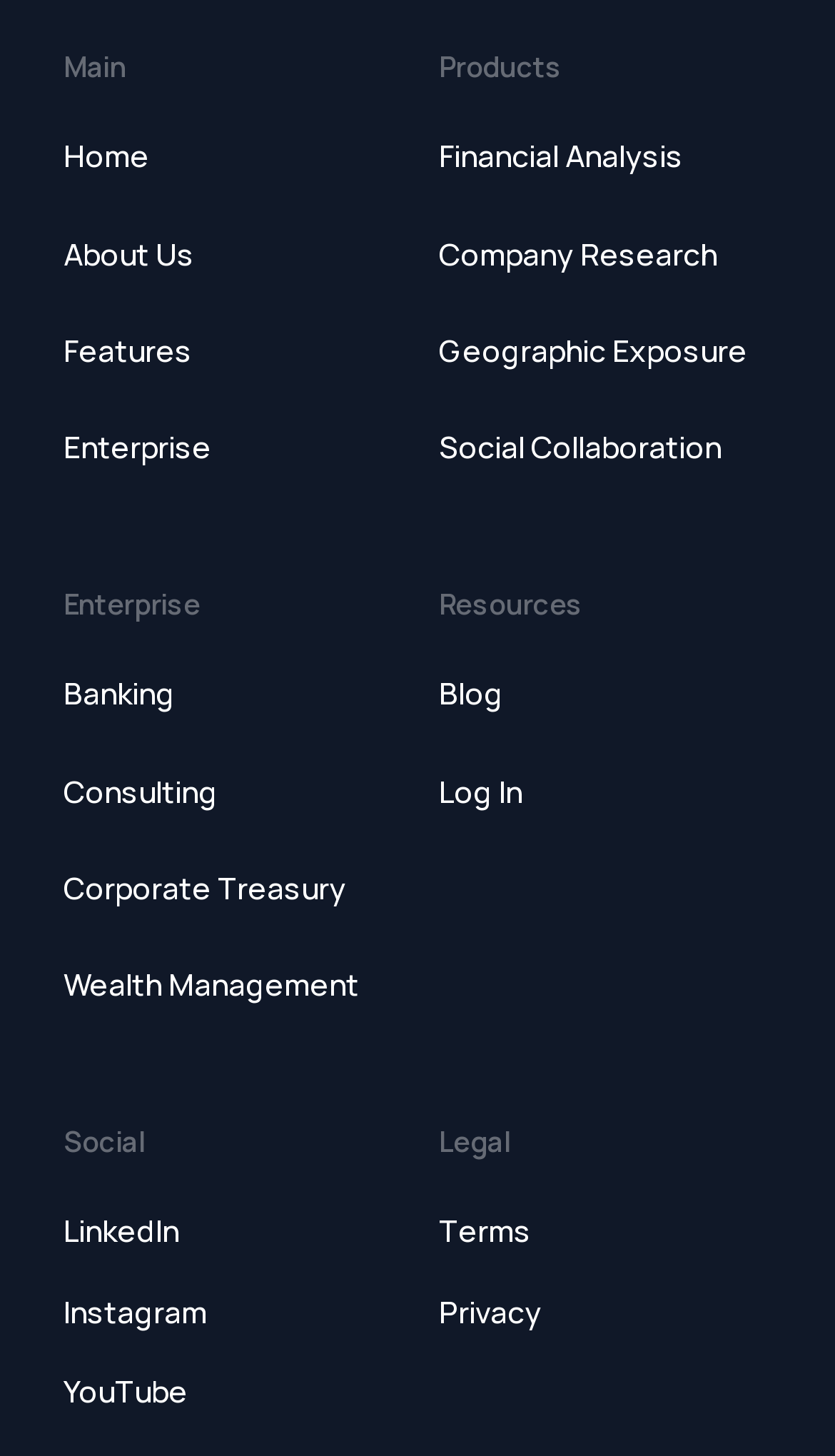Based on the element description, predict the bounding box coordinates (top-left x, top-left y, bottom-right x, bottom-right y) for the UI element in the screenshot: Divorce Notice

None